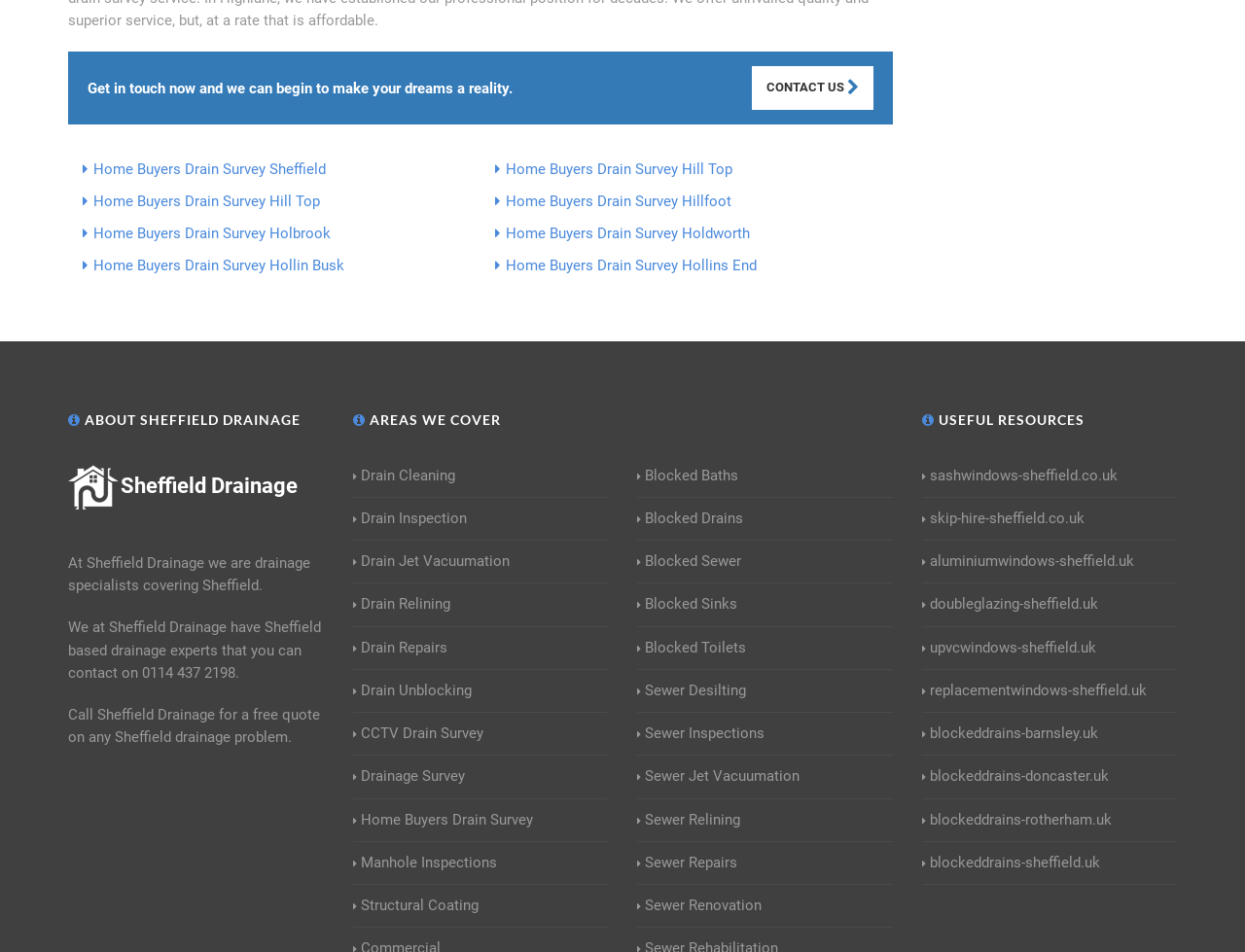Using the given element description, provide the bounding box coordinates (top-left x, top-left y, bottom-right x, bottom-right y) for the corresponding UI element in the screenshot: 503.410.1228

None